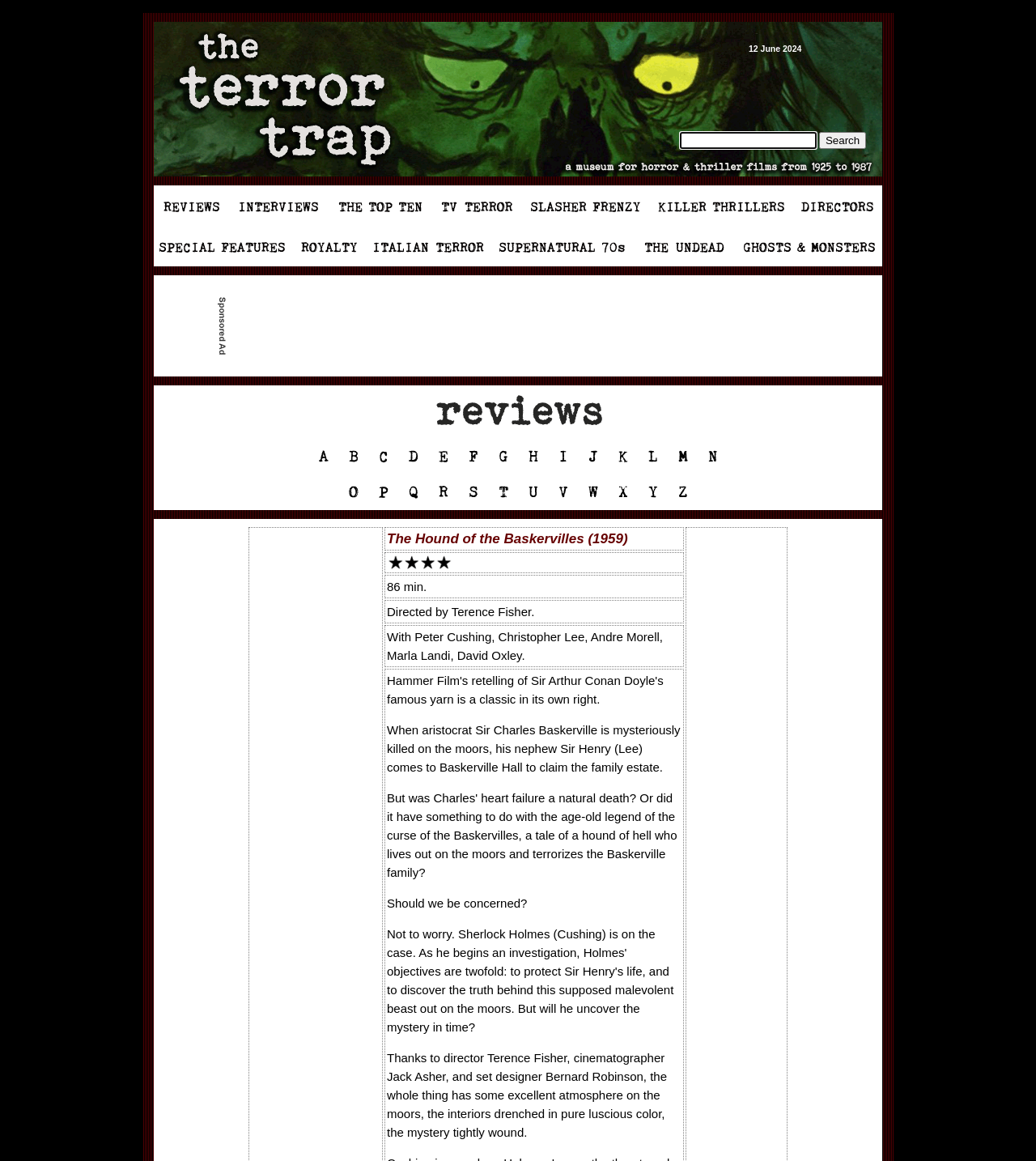Find the bounding box of the UI element described as follows: "name="q" value="search the site"".

[0.656, 0.113, 0.788, 0.128]